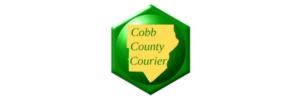Where is the Cobb County Courier focused on delivering news?
Based on the visual content, answer with a single word or a brief phrase.

Cobb County, Georgia